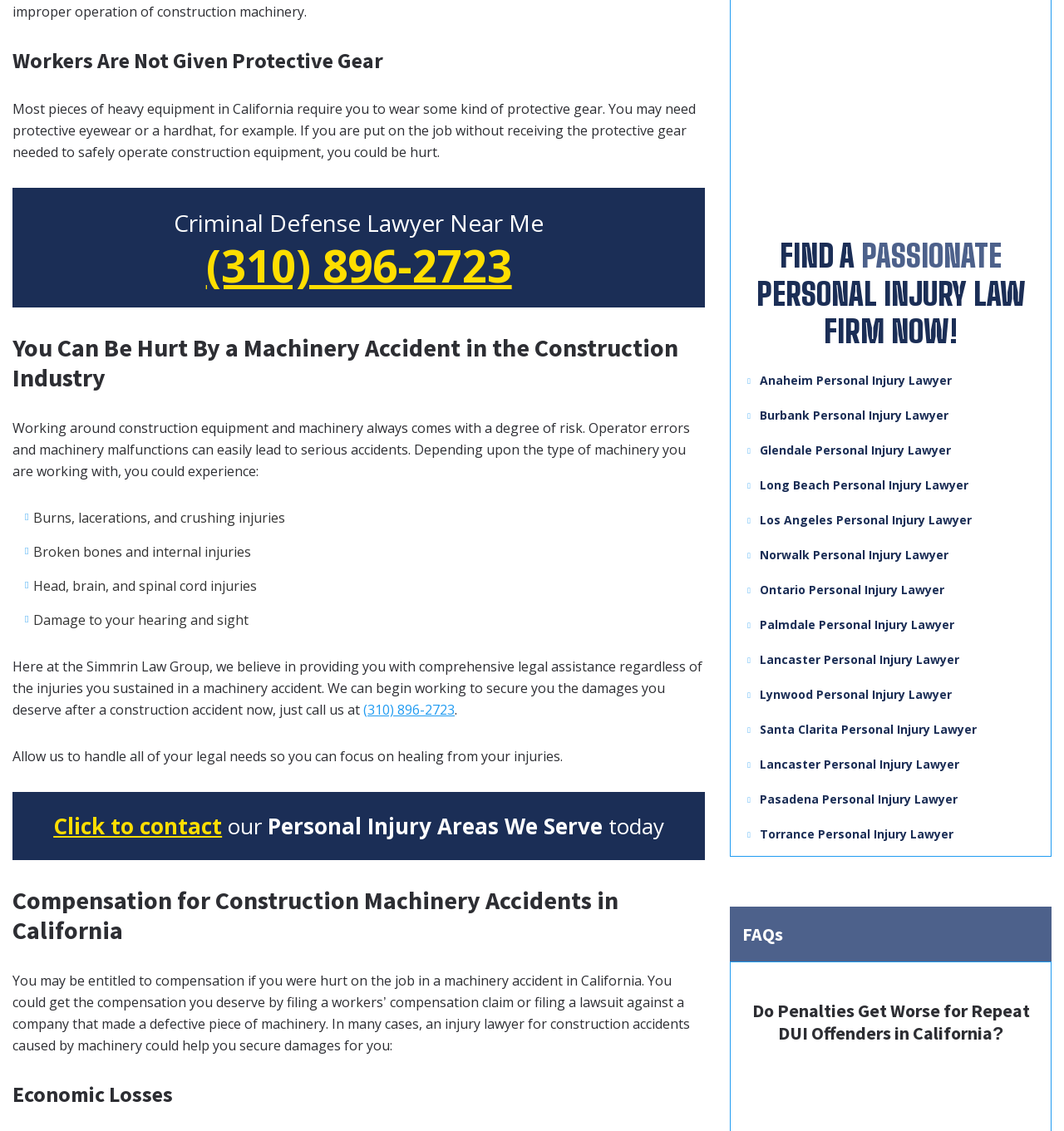Given the description of a UI element: "Palmdale Personal Injury Lawyer", identify the bounding box coordinates of the matching element in the webpage screenshot.

[0.703, 0.537, 0.972, 0.567]